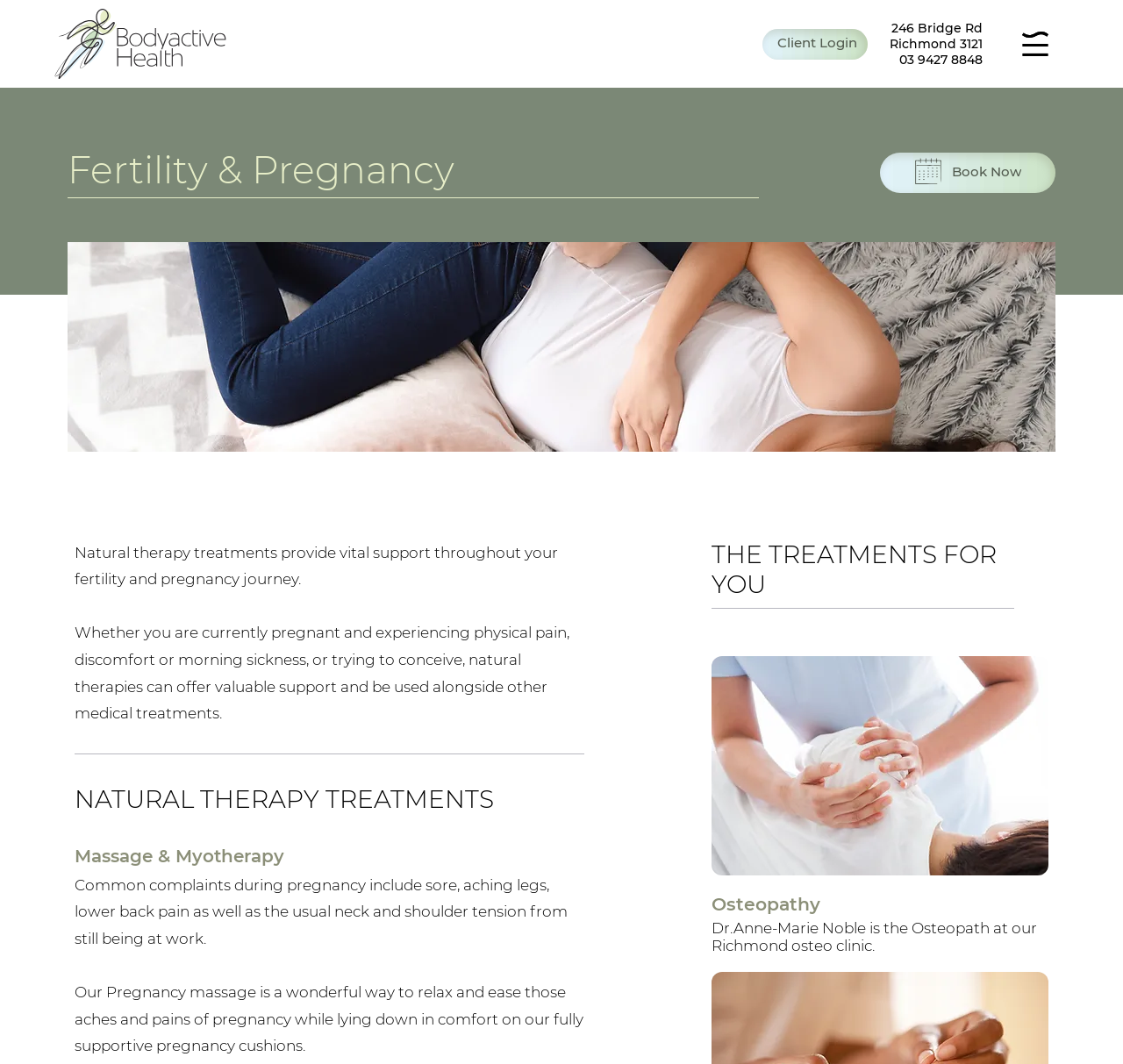What is the purpose of the pregnancy massage?
Using the screenshot, give a one-word or short phrase answer.

To relax and ease aches and pains